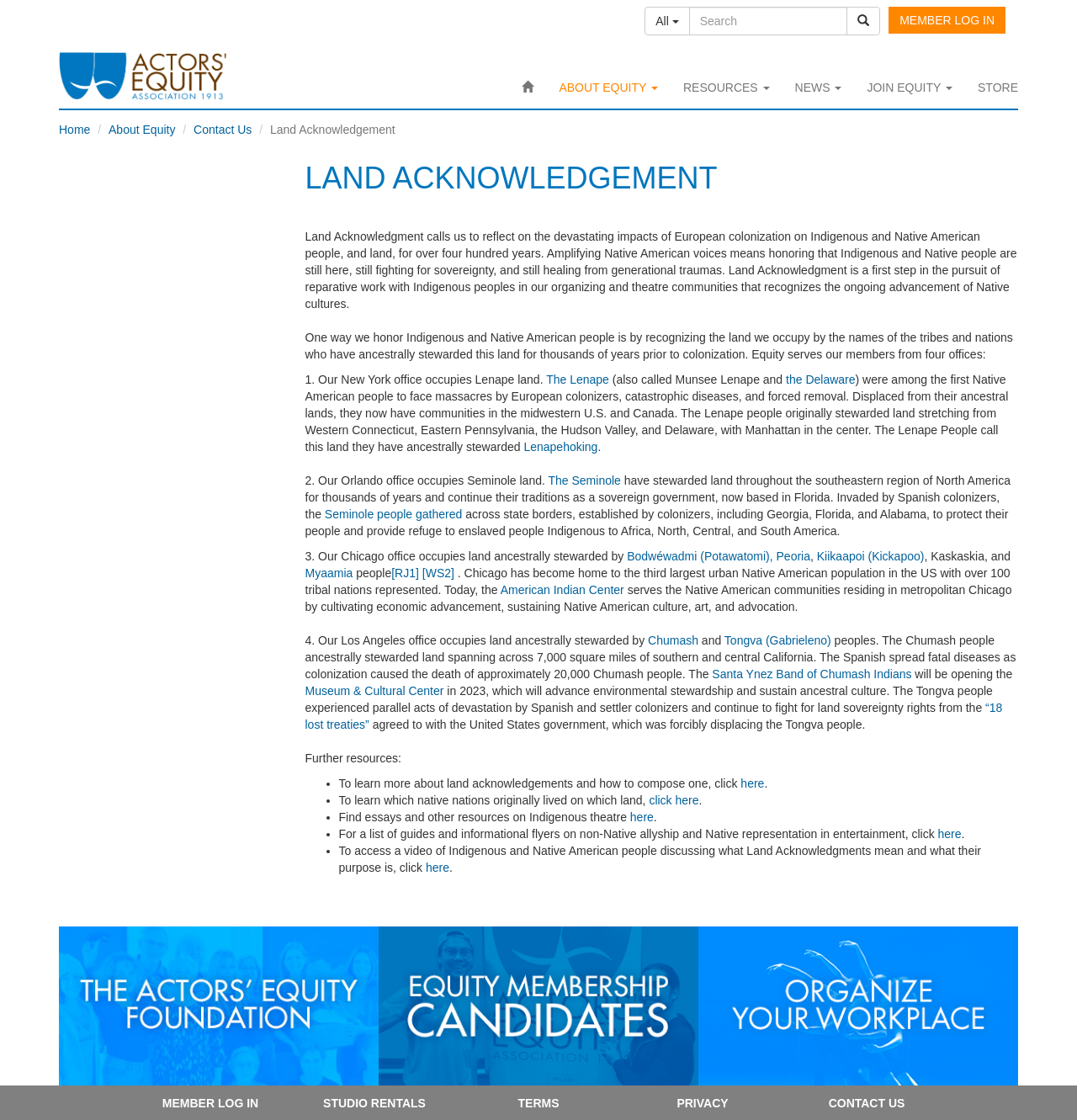What is the name of the people who originally stewarded the land in Chicago?
Relying on the image, give a concise answer in one word or a brief phrase.

Bodwéwadmi, Peoria, Kiikaapoi, Kaskaskia, and Myaamia